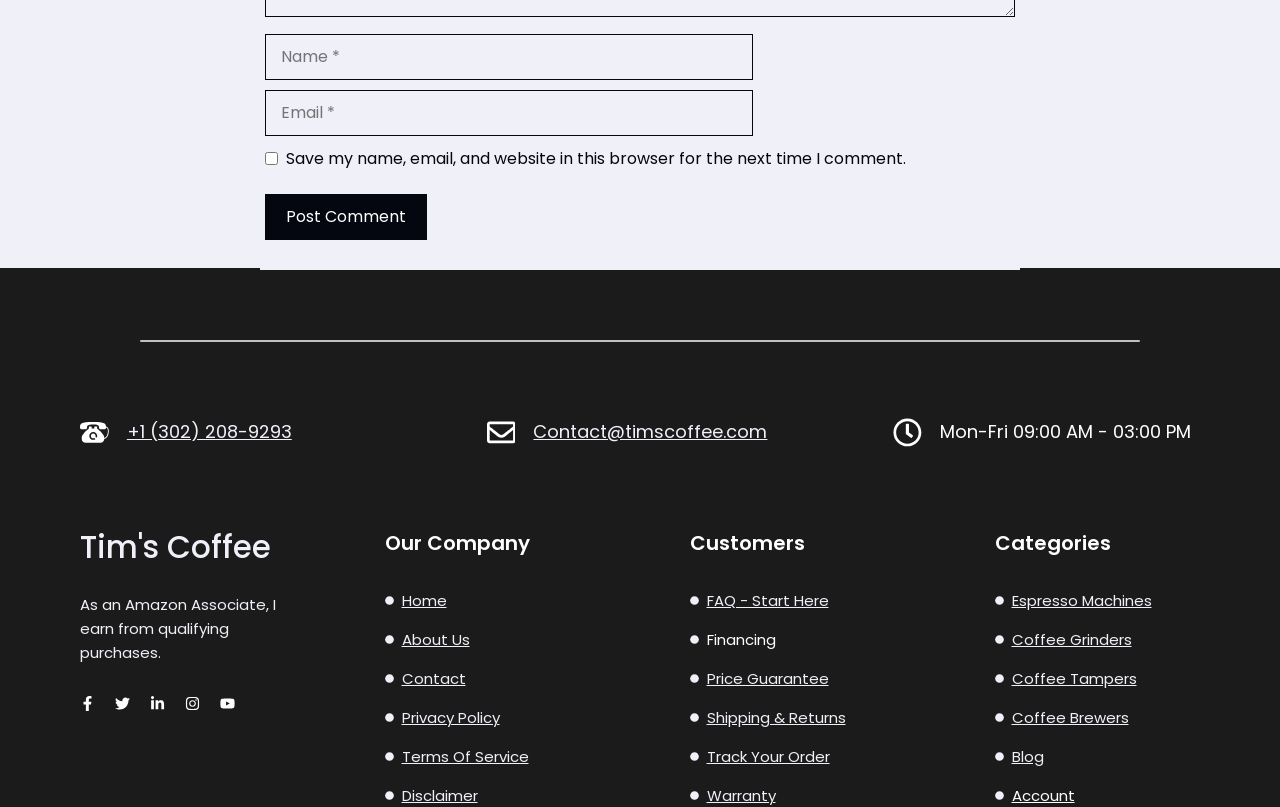Given the element description: "parent_node: Comment name="author" placeholder="Name *"", predict the bounding box coordinates of the UI element it refers to, using four float numbers between 0 and 1, i.e., [left, top, right, bottom].

[0.207, 0.042, 0.588, 0.099]